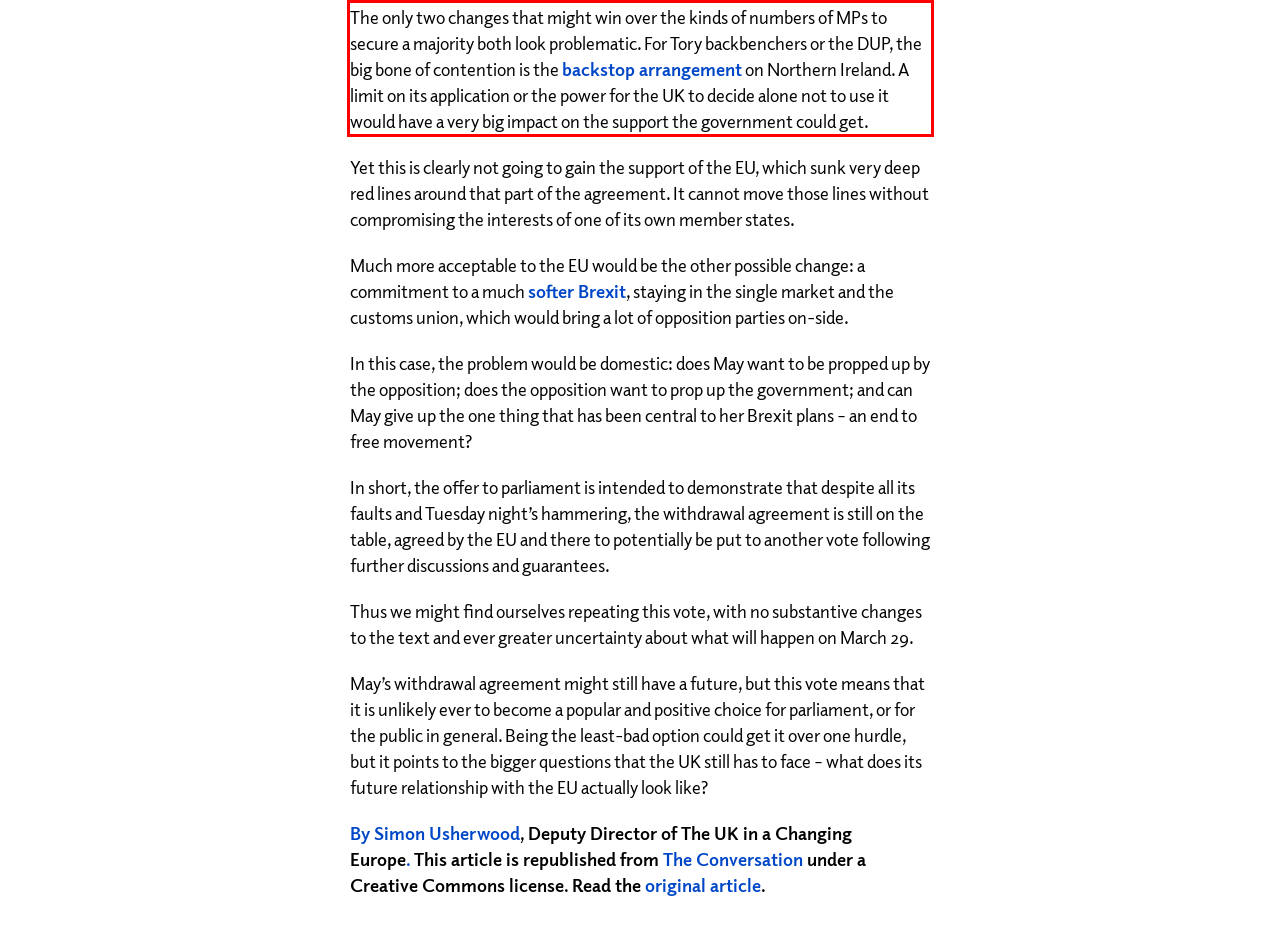Examine the webpage screenshot, find the red bounding box, and extract the text content within this marked area.

The only two changes that might win over the kinds of numbers of MPs to secure a majority both look problematic. For Tory backbenchers or the DUP, the big bone of contention is the backstop arrangement on Northern Ireland. A limit on its application or the power for the UK to decide alone not to use it would have a very big impact on the support the government could get.